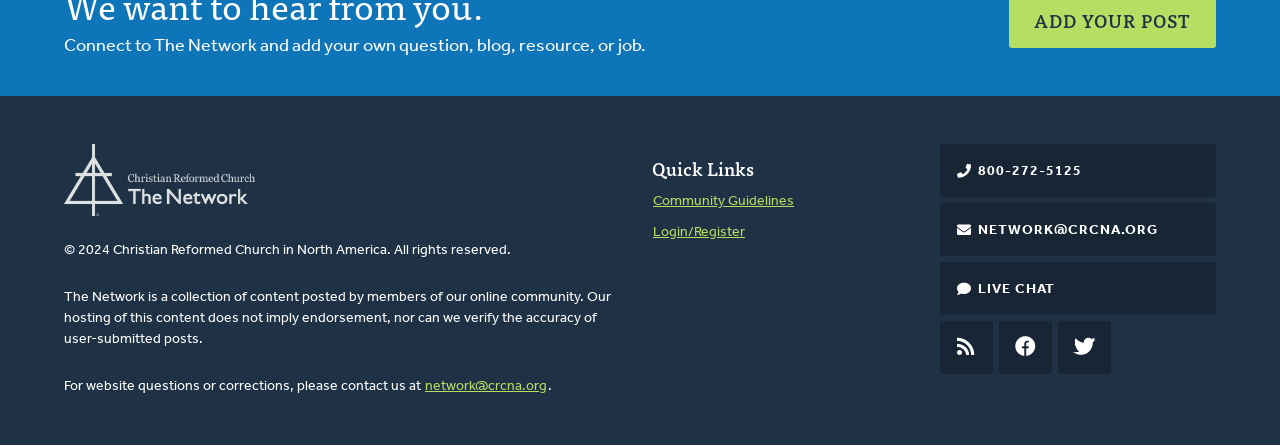Using the element description provided, determine the bounding box coordinates in the format (top-left x, top-left y, bottom-right x, bottom-right y). Ensure that all values are floating point numbers between 0 and 1. Element description: 800-272-5125

[0.734, 0.323, 0.95, 0.442]